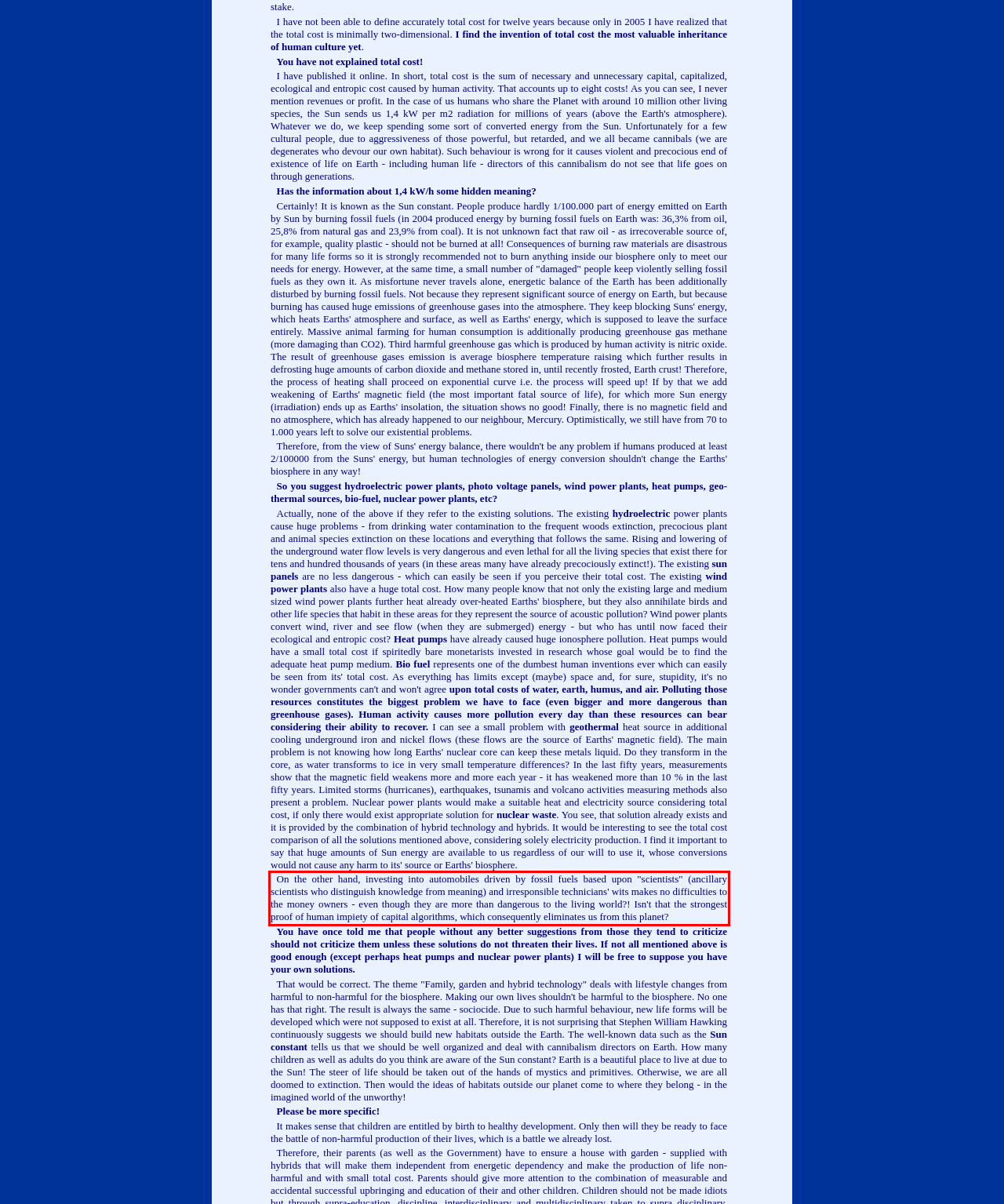You are presented with a webpage screenshot featuring a red bounding box. Perform OCR on the text inside the red bounding box and extract the content.

On the other hand, investing into automobiles driven by fossil fuels based upon "scientists" (ancillary scientists who distinguish knowledge from meaning) and irresponsible technicians' wits makes no difficulties to the money owners - even though they are more than dangerous to the living world?! Isn't that the strongest proof of human impiety of capital algorithms, which consequently eliminates us from this planet?